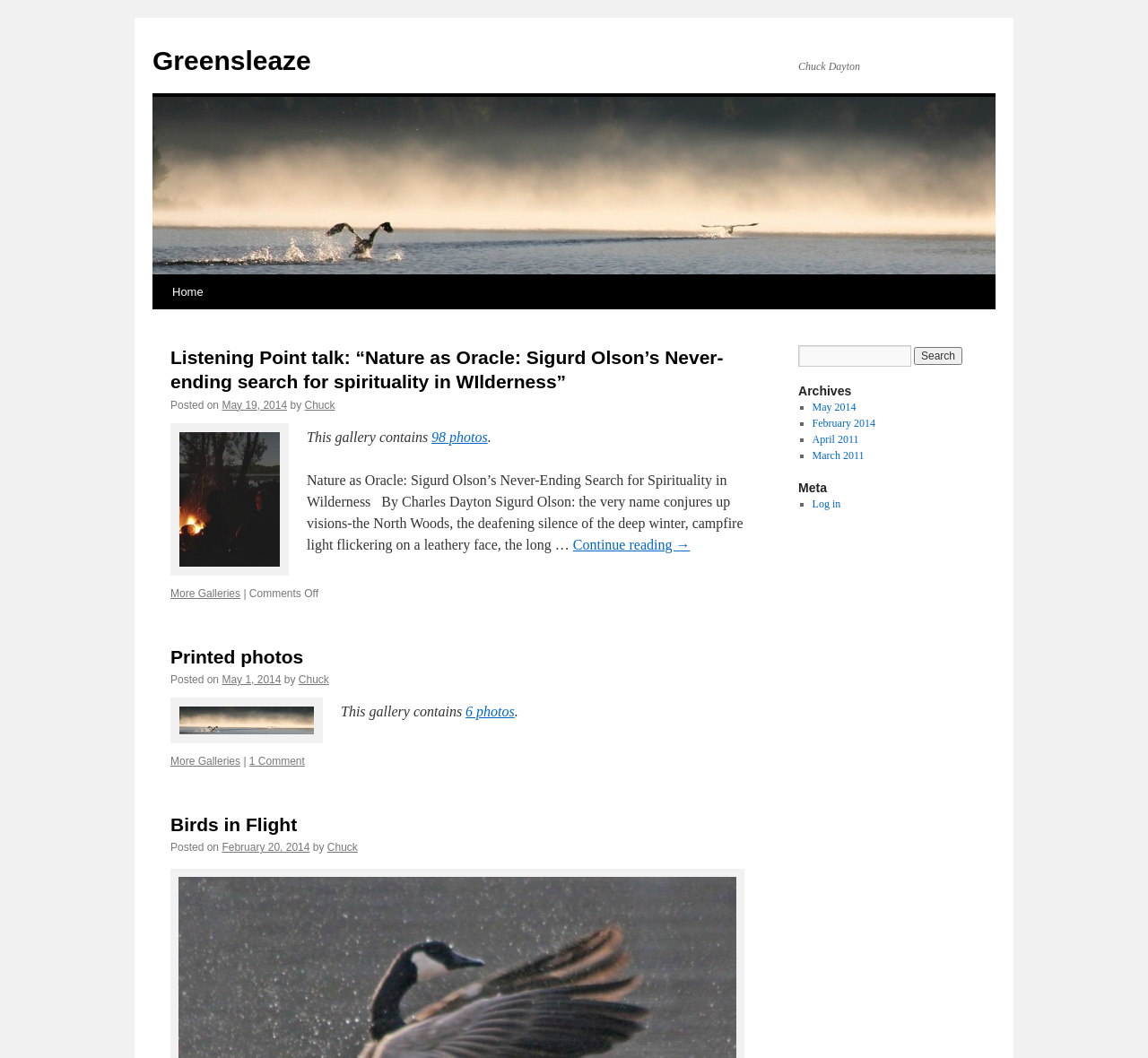Select the bounding box coordinates of the element I need to click to carry out the following instruction: "Read the 'Printed photos' article".

[0.148, 0.611, 0.264, 0.63]